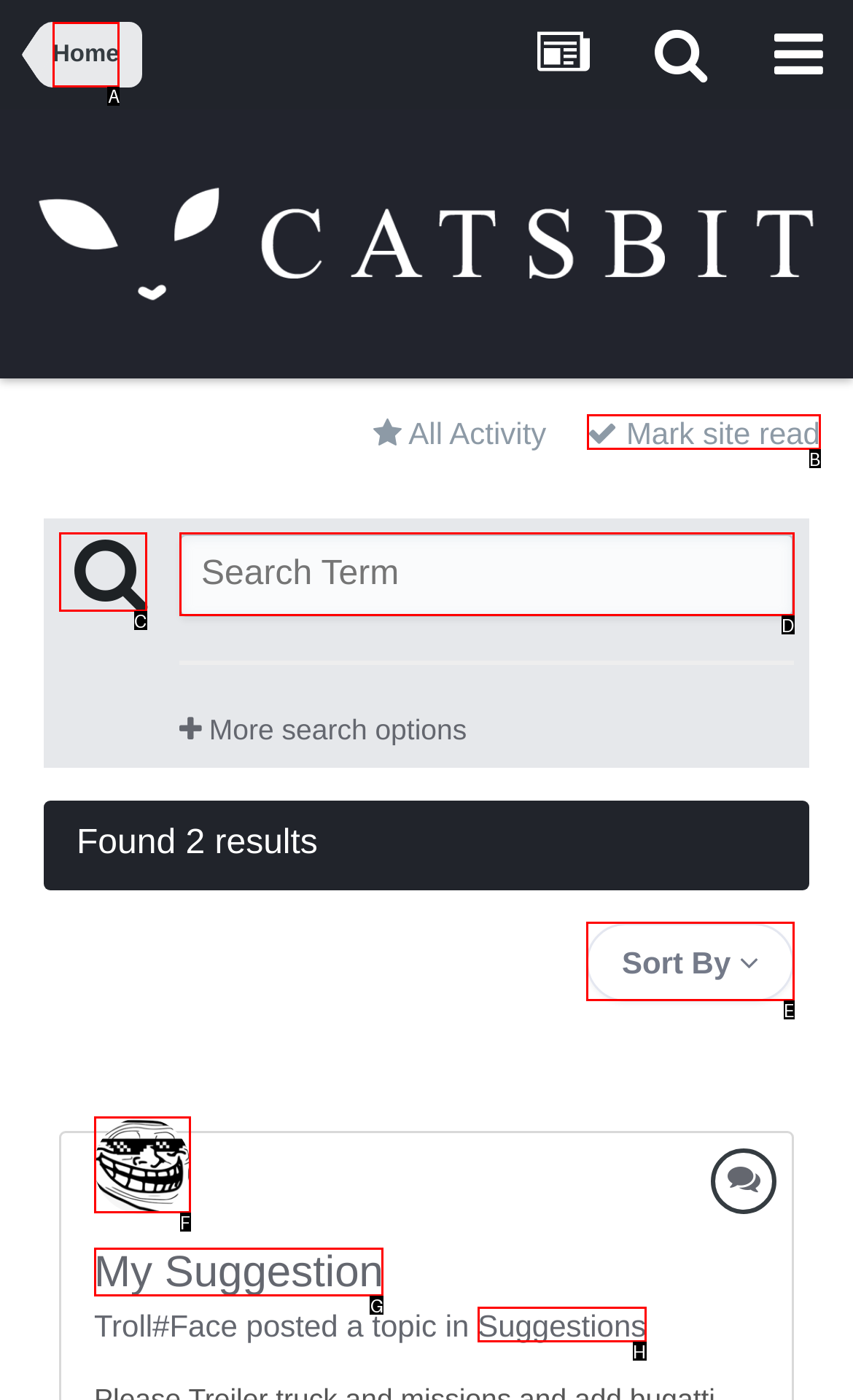Decide which UI element to click to accomplish the task: go to home page
Respond with the corresponding option letter.

A